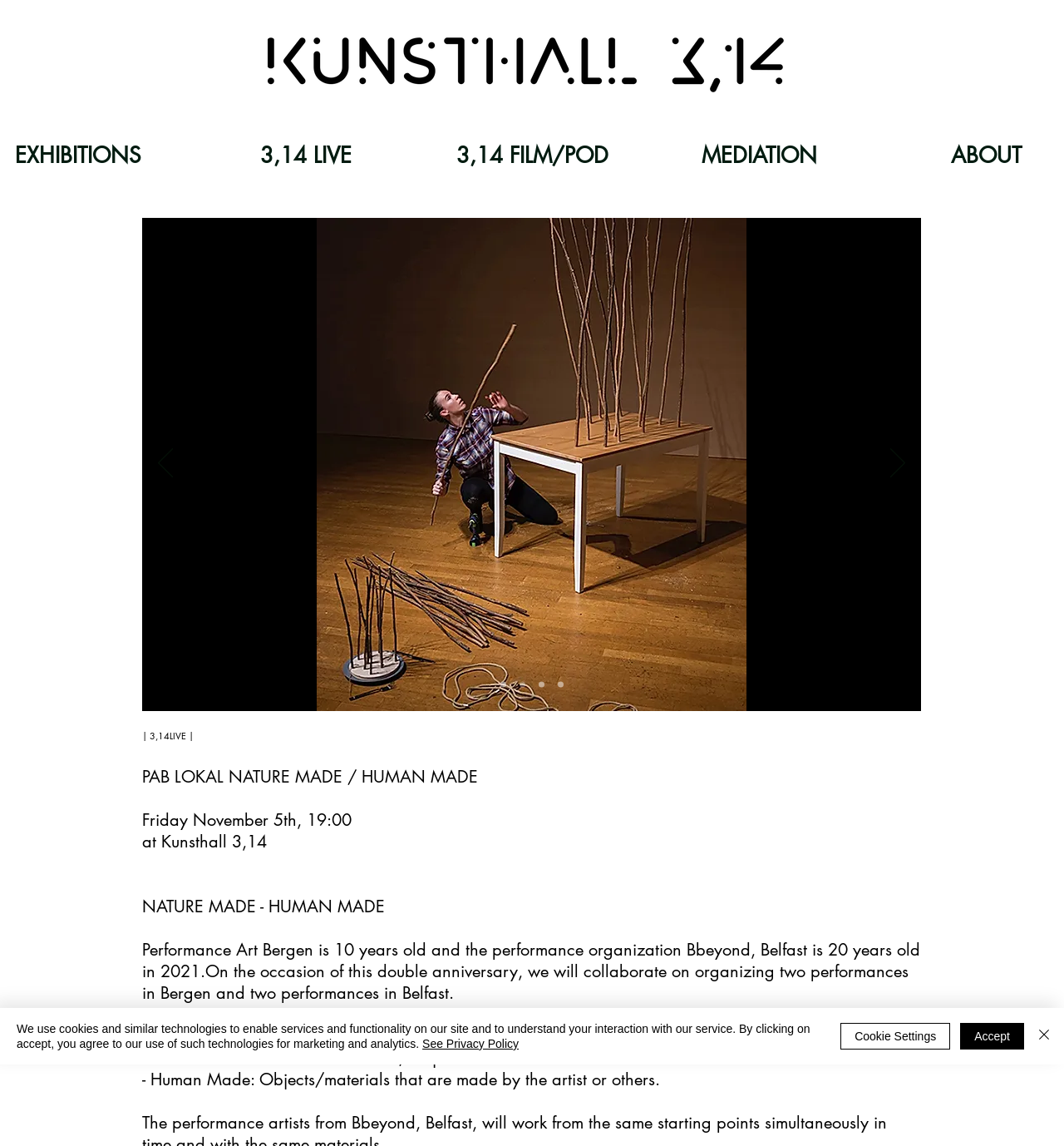Could you please study the image and provide a detailed answer to the question:
What is the anniversary being celebrated?

By reading the static text elements on the webpage, I found that the anniversary being celebrated is the 10-year anniversary of Performance Art Bergen and the 20-year anniversary of Bbeyond, Belfast.